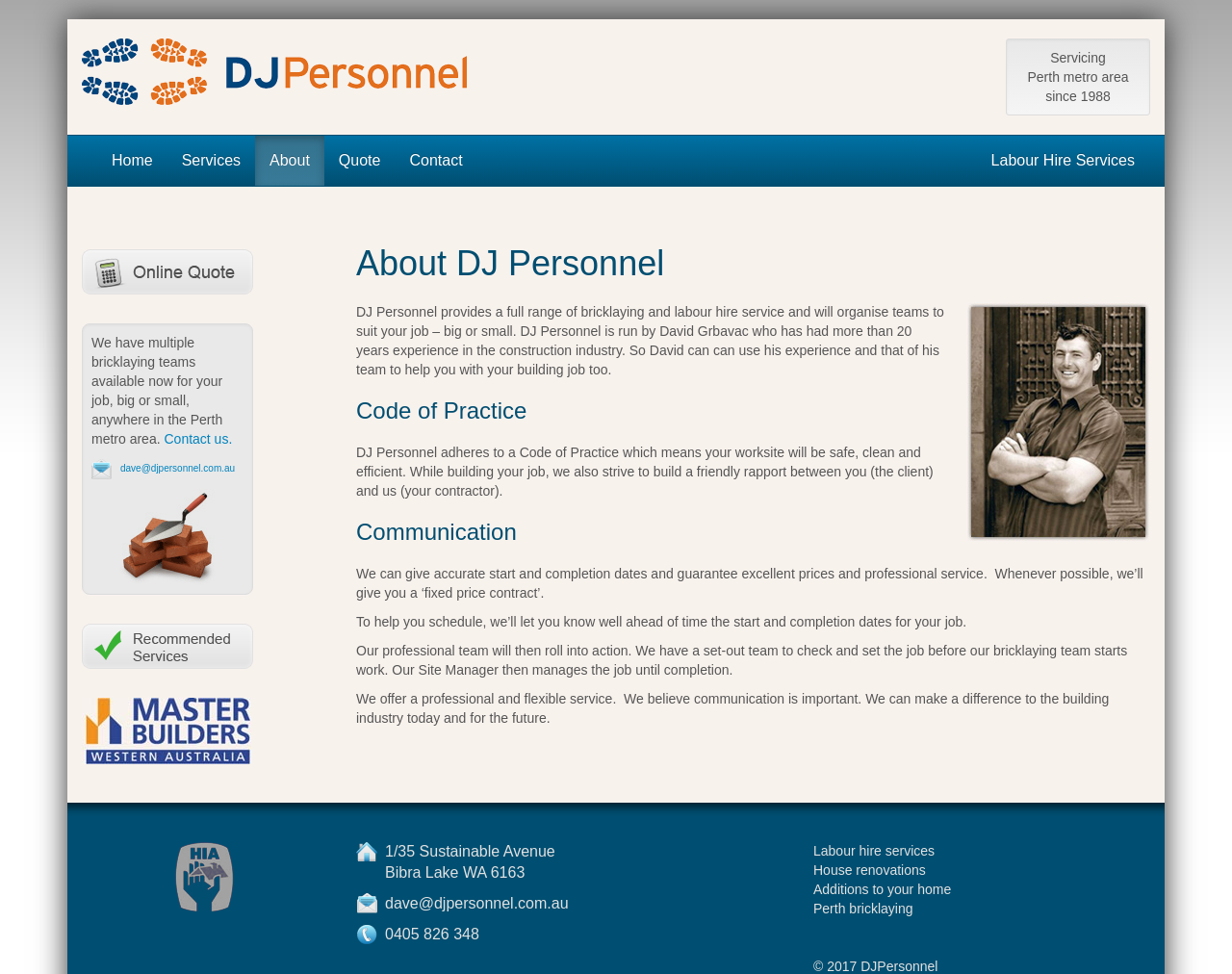Locate the bounding box coordinates of the clickable area to execute the instruction: "Click the 'online quote' link". Provide the coordinates as four float numbers between 0 and 1, represented as [left, top, right, bottom].

[0.066, 0.258, 0.205, 0.273]